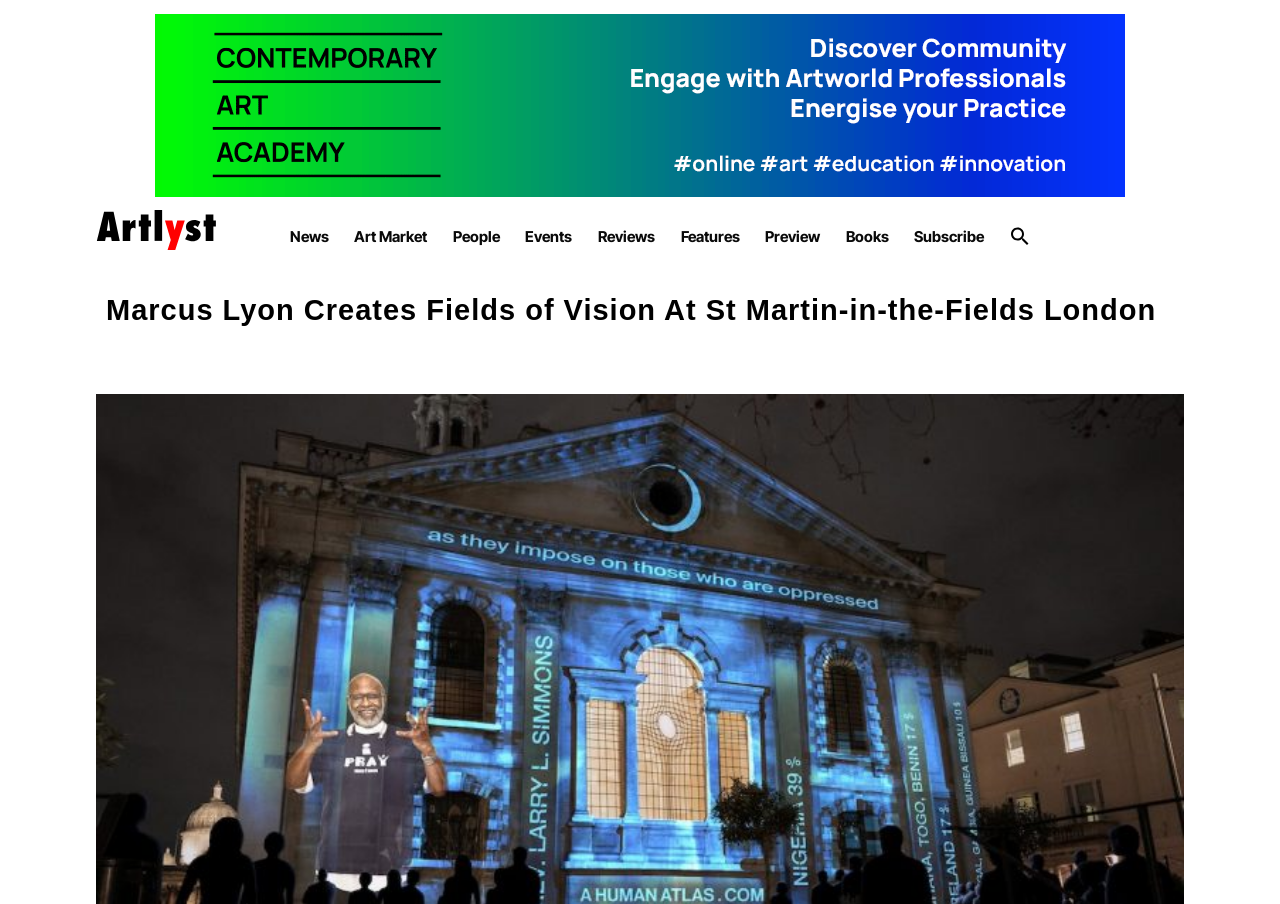Please identify the bounding box coordinates of the region to click in order to complete the task: "go to the News page". The coordinates must be four float numbers between 0 and 1, specified as [left, top, right, bottom].

[0.226, 0.251, 0.257, 0.272]